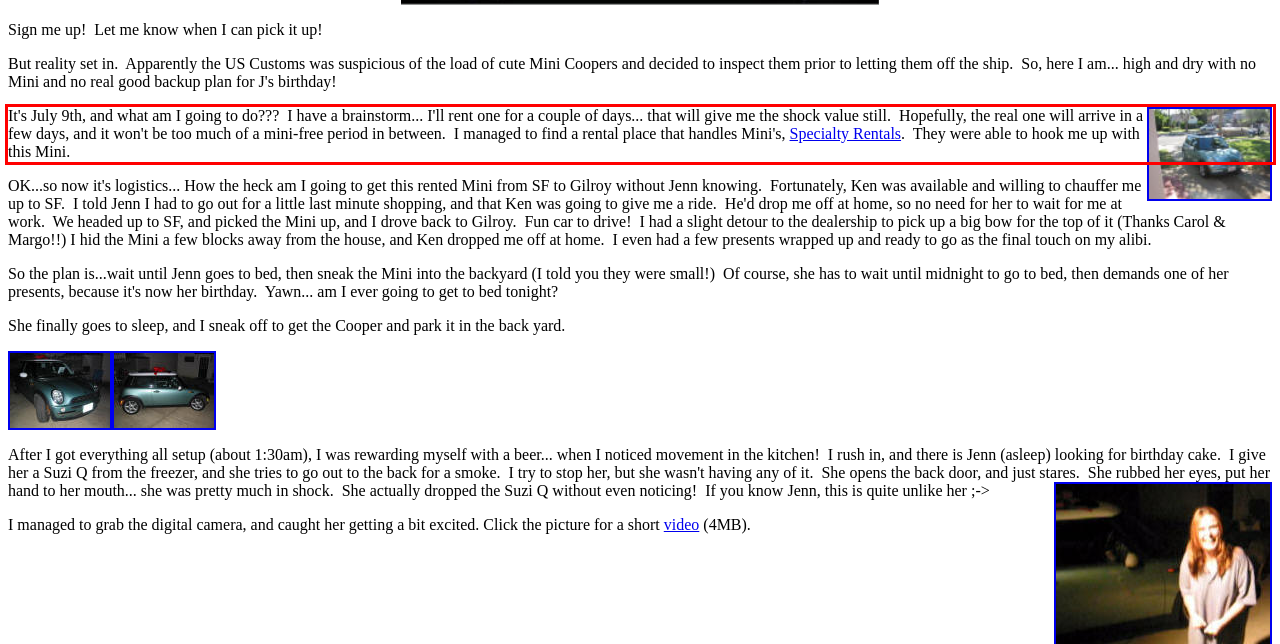You are given a screenshot with a red rectangle. Identify and extract the text within this red bounding box using OCR.

It's July 9th, and what am I going to do??? I have a brainstorm... I'll rent one for a couple of days... that will give me the shock value still. Hopefully, the real one will arrive in a few days, and it won't be too much of a mini-free period in between. I managed to find a rental place that handles Mini's, Specialty Rentals. They were able to hook me up with this Mini.